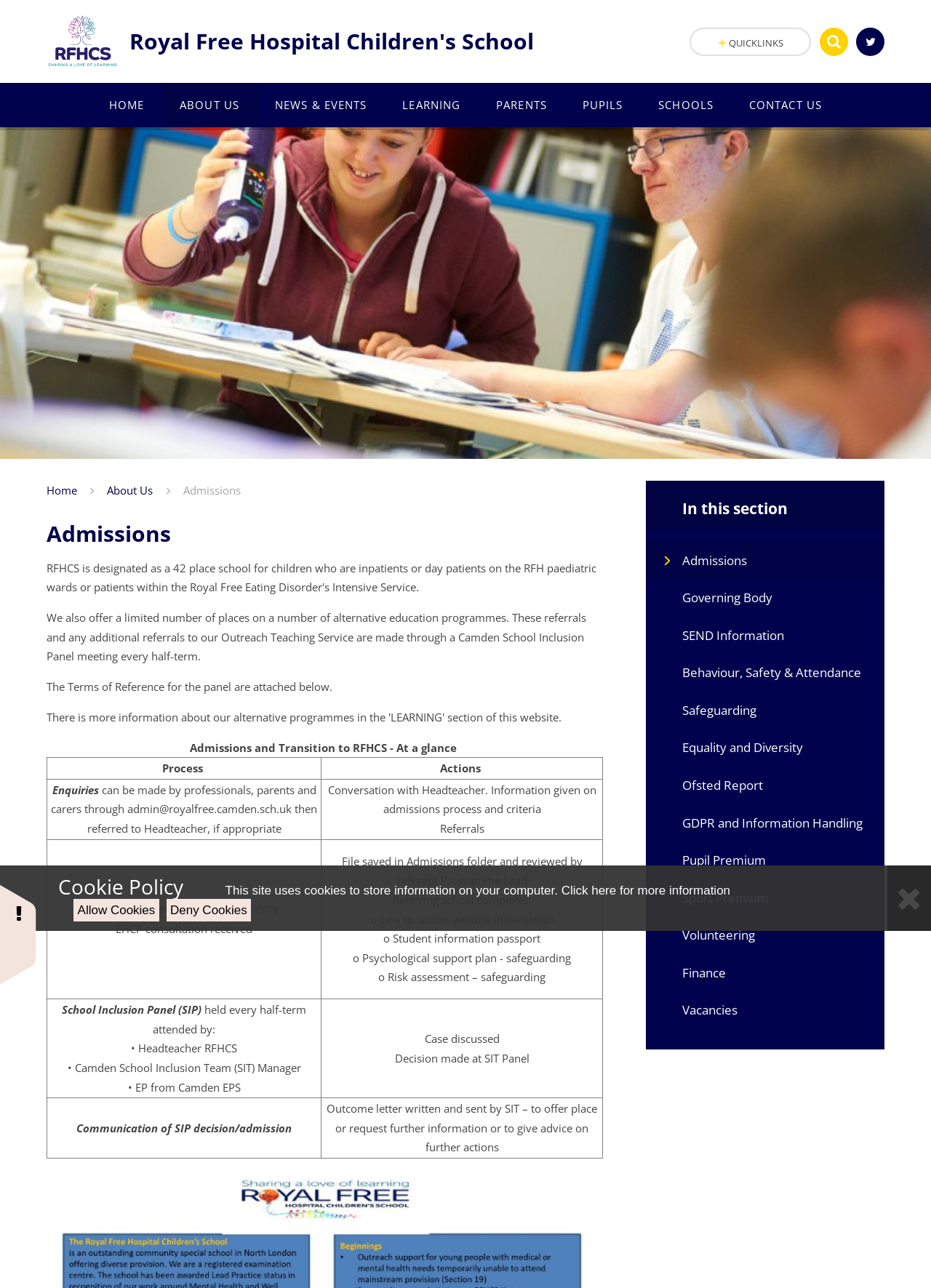Please answer the following question using a single word or phrase: What is the name of the school?

Royal Free Hospital Children's School